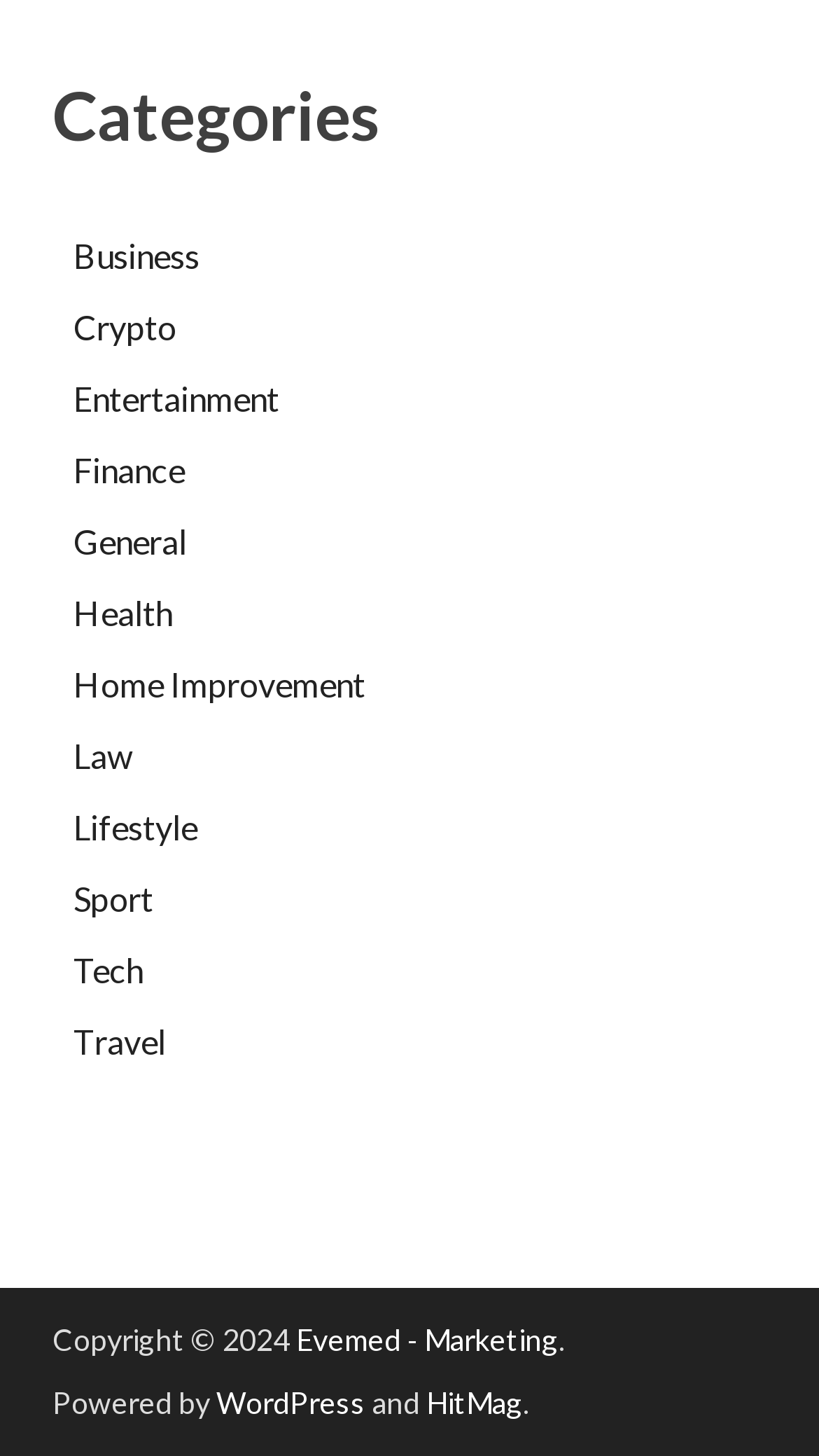Bounding box coordinates are given in the format (top-left x, top-left y, bottom-right x, bottom-right y). All values should be floating point numbers between 0 and 1. Provide the bounding box coordinate for the UI element described as: Evemed - Marketing

[0.362, 0.907, 0.682, 0.932]